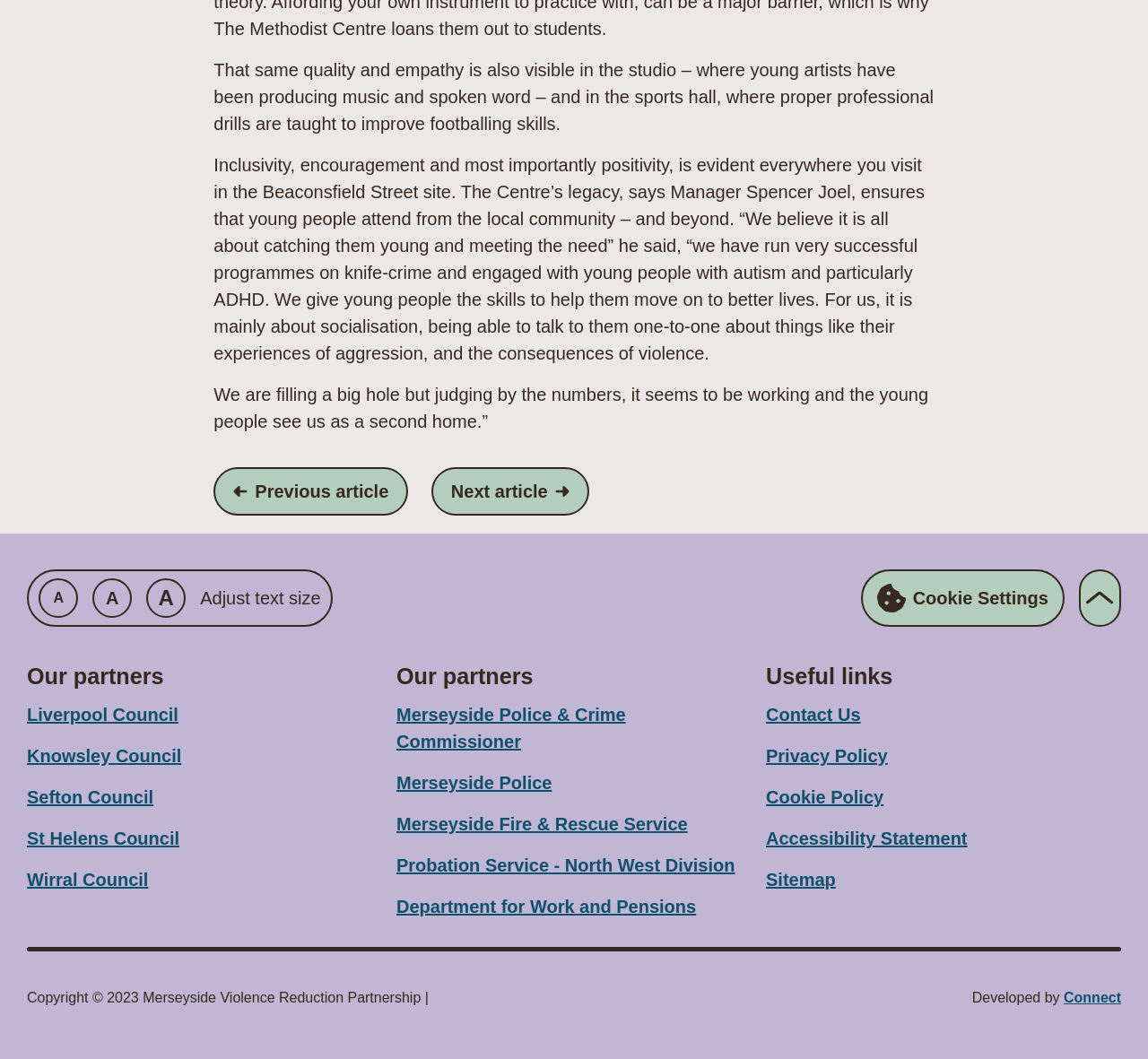Please specify the bounding box coordinates of the clickable section necessary to execute the following command: "Increase text size".

[0.034, 0.546, 0.068, 0.583]